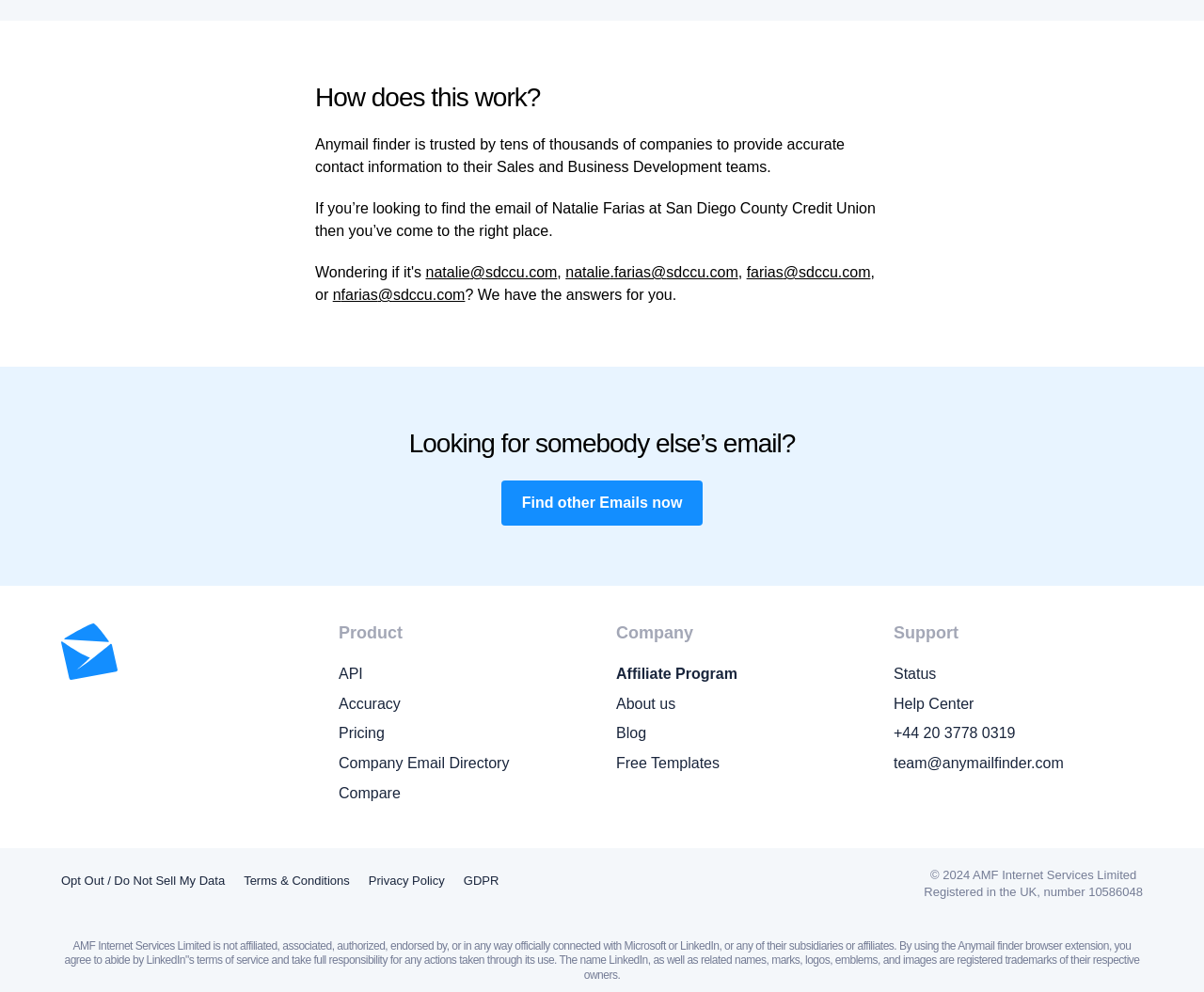Please determine the bounding box coordinates for the element that should be clicked to follow these instructions: "Get help from the Help Center".

[0.742, 0.697, 0.949, 0.722]